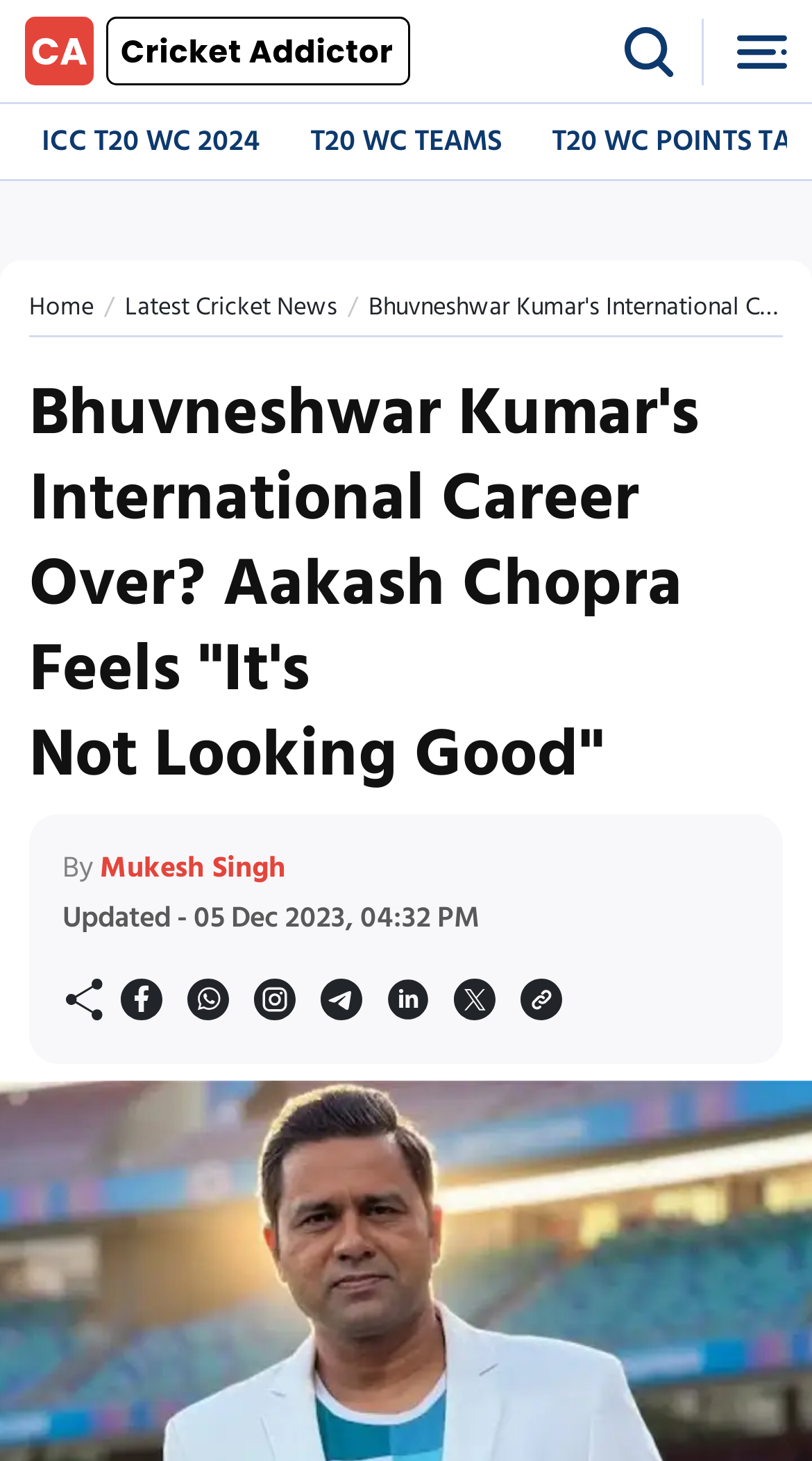Offer a comprehensive description of the webpage’s content and structure.

The webpage appears to be a news article about Bhuvneshwar Kumar's international cricket career. At the top left corner, there is a logo link. On the top right side, there are two small images. Below the logo, there are two links, "ICC T20 WC 2024" and "T20 WC TEAMS", which are positioned side by side. 

Underneath these links, there are three more links: "Home", "Latest Cricket News", and the main article title "Bhuvneshwar Kumar's International Career Over? Aakash Chopra Feels 'It's Not Looking Good'". The article title is a heading that spans almost the entire width of the page.

Below the article title, there is a byline that reads "By Mukesh Singh" and an update timestamp "Updated - 05 Dec 2023, 04:32 PM". There are also six small images aligned horizontally below the byline and timestamp.

The main content of the article is not explicitly described in the accessibility tree, but based on the provided meta description, it appears to discuss Aakash Chopra's statement about Bhuvneshwar Kumar's career prospects.